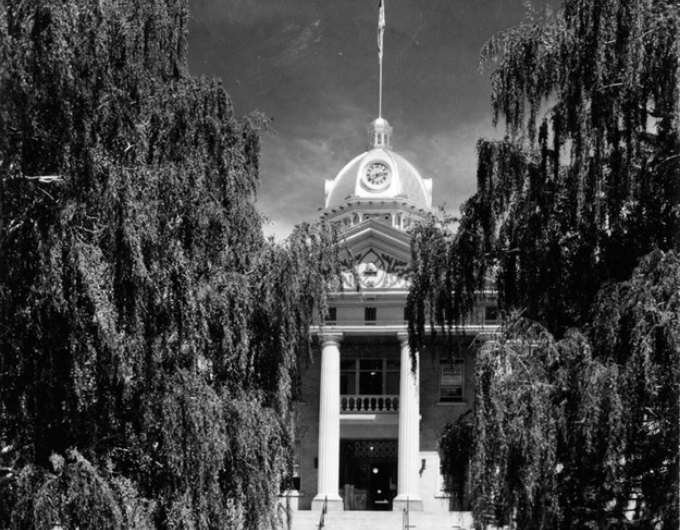When was the Box Elder County Courthouse added to the National Register of Historic Places?
Please use the image to deliver a detailed and complete answer.

According to the caption, the courthouse was added to the National Register of Historic Places in 1988, which is a testament to its historical significance and importance in Utah's history.